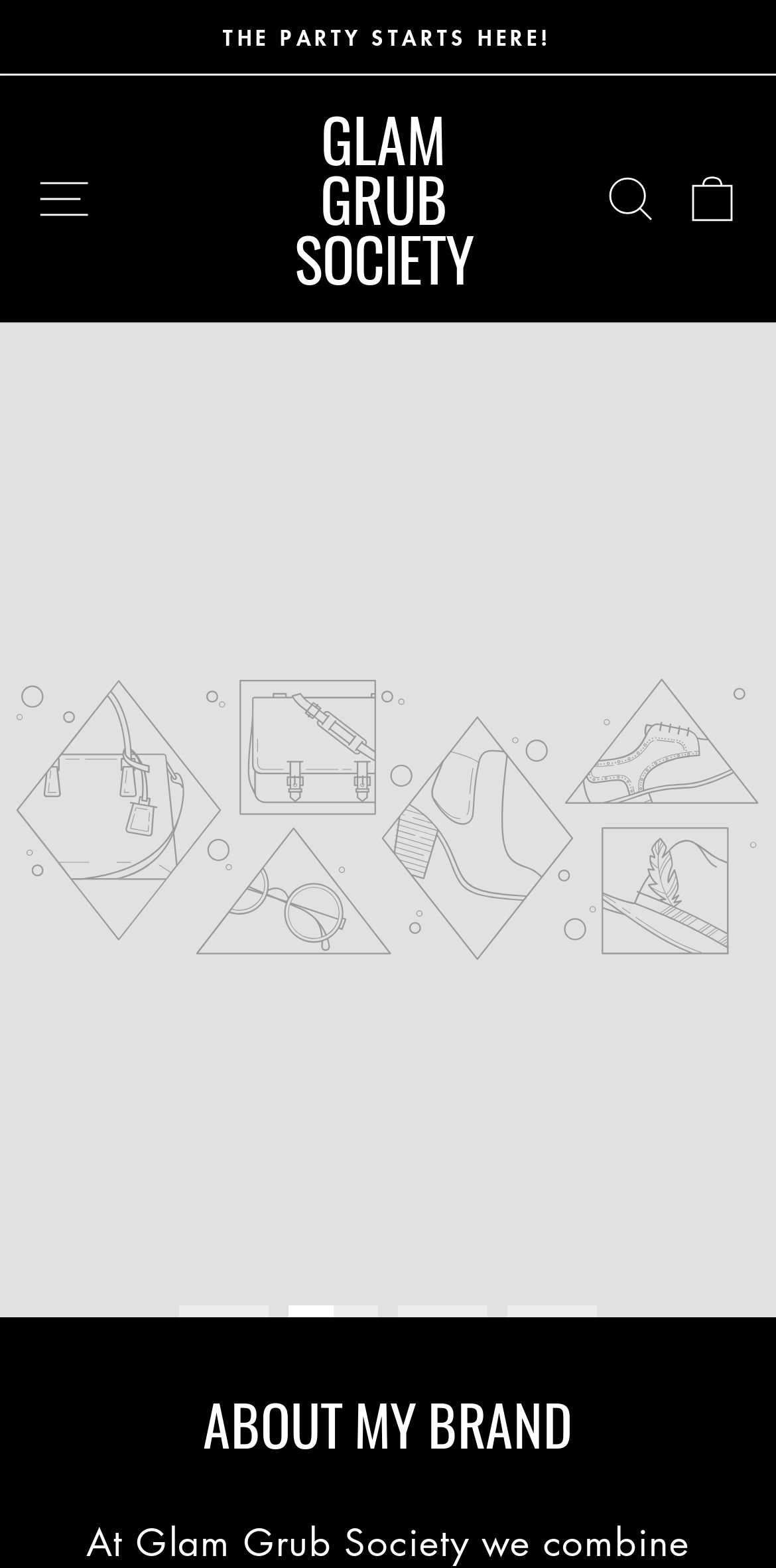Please answer the following question using a single word or phrase: 
What is the navigation section called?

Primary